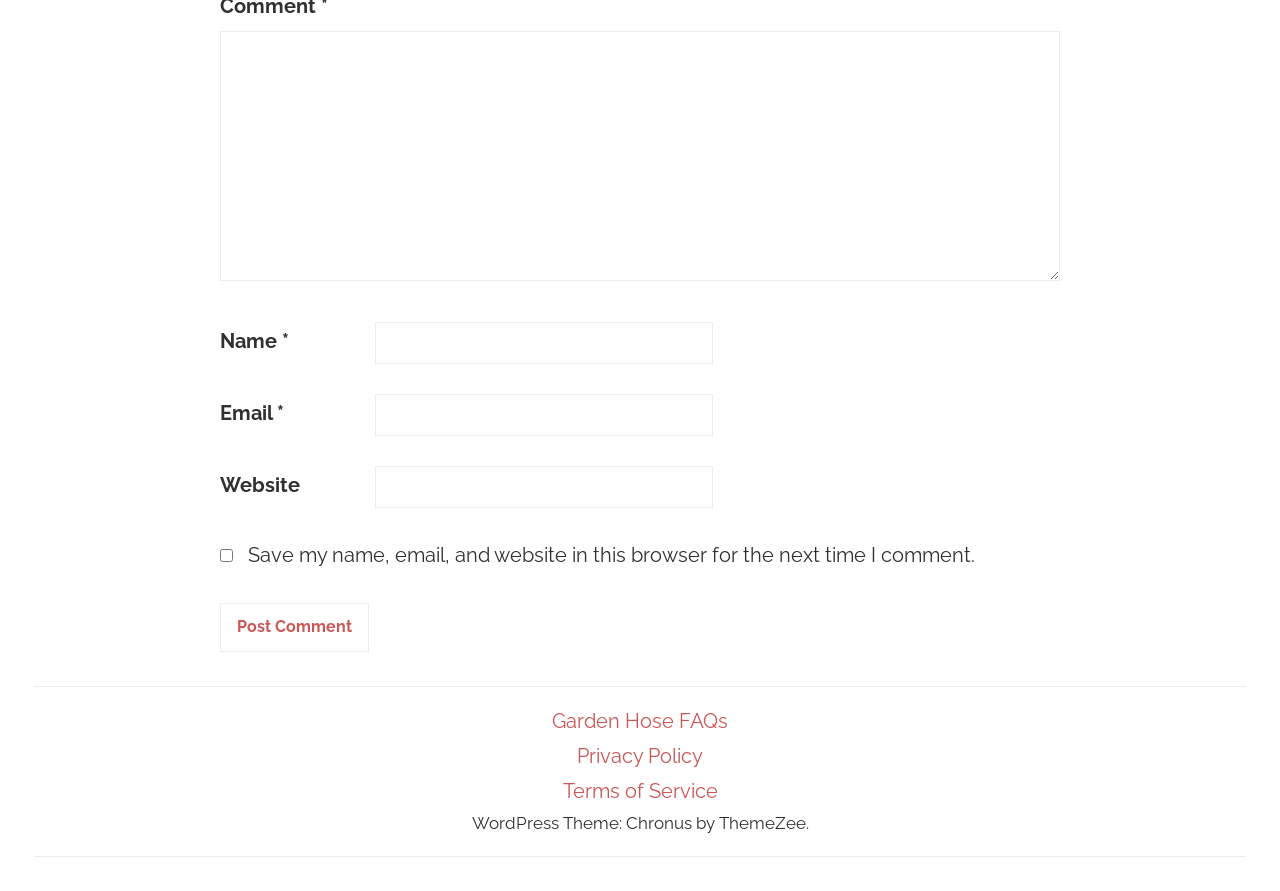Pinpoint the bounding box coordinates of the element to be clicked to execute the instruction: "Input your email".

[0.293, 0.442, 0.557, 0.489]